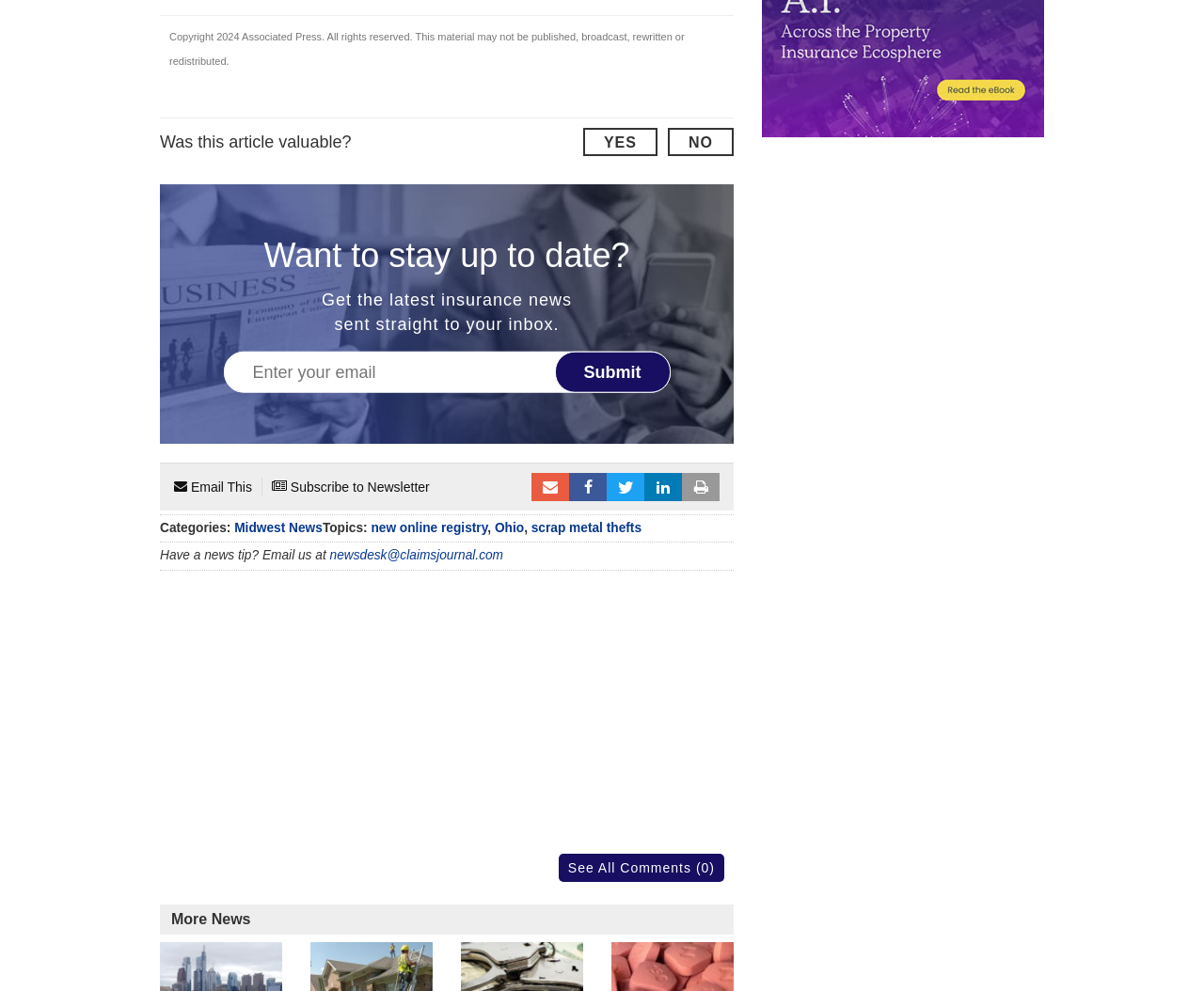Determine the bounding box coordinates for the clickable element required to fulfill the instruction: "Email this article". Provide the coordinates as four float numbers between 0 and 1, i.e., [left, top, right, bottom].

[0.145, 0.477, 0.209, 0.506]